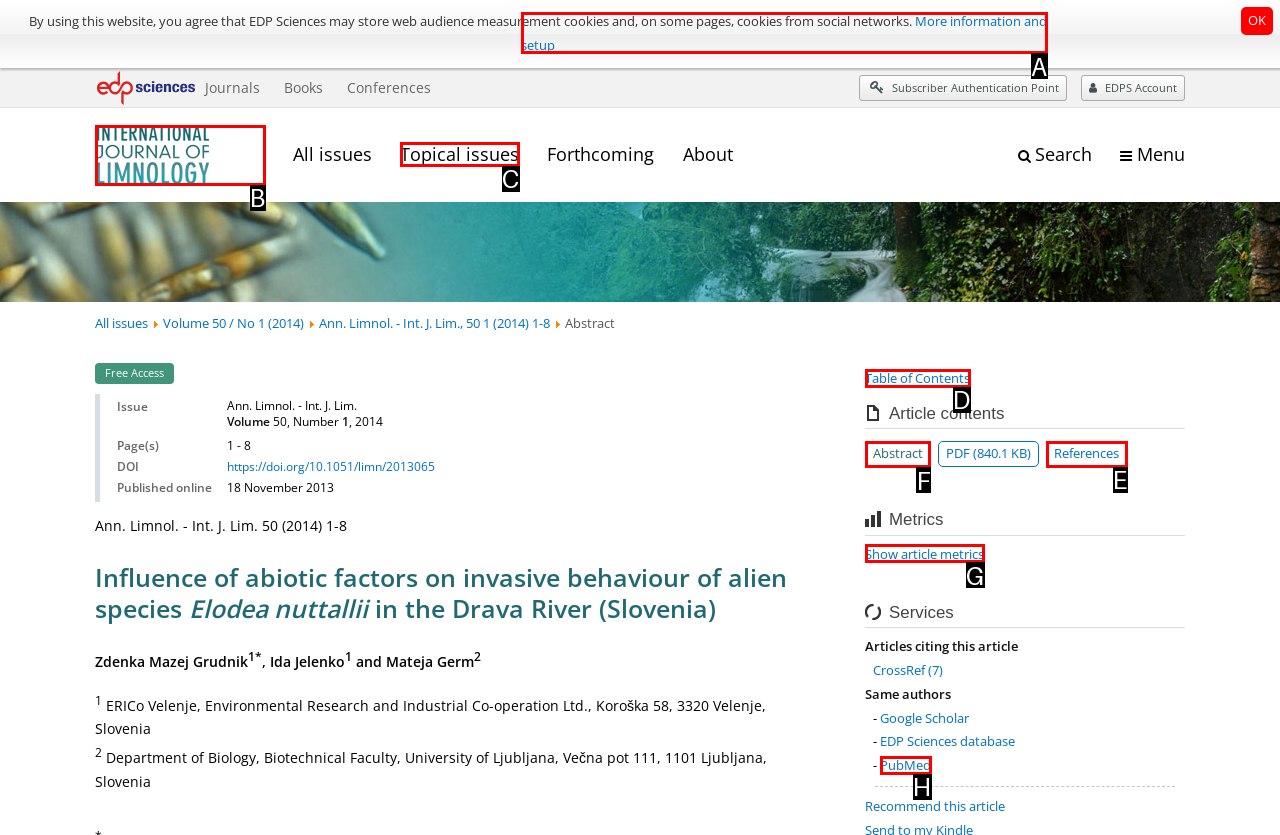Identify the correct UI element to click for the following task: Read the abstract Choose the option's letter based on the given choices.

F